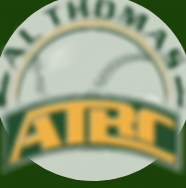Give a detailed account of the elements present in the image.

The image features the logo of the Al Thomas Baseball Club (ATBC). The logo prominently displays the words "AL THOMAS" above a stylized representation of a baseball, with "ATBC" boldly featured in the center. The color scheme combines shades of green and yellow, giving it a vibrant and recognizable appearance. The design is likely meant to reflect the spirit and enthusiasm of the club, symbolizing a commitment to baseball and community engagement. The logo serves as a visual identity for ATBC, highlighting its presence in the world of sports.